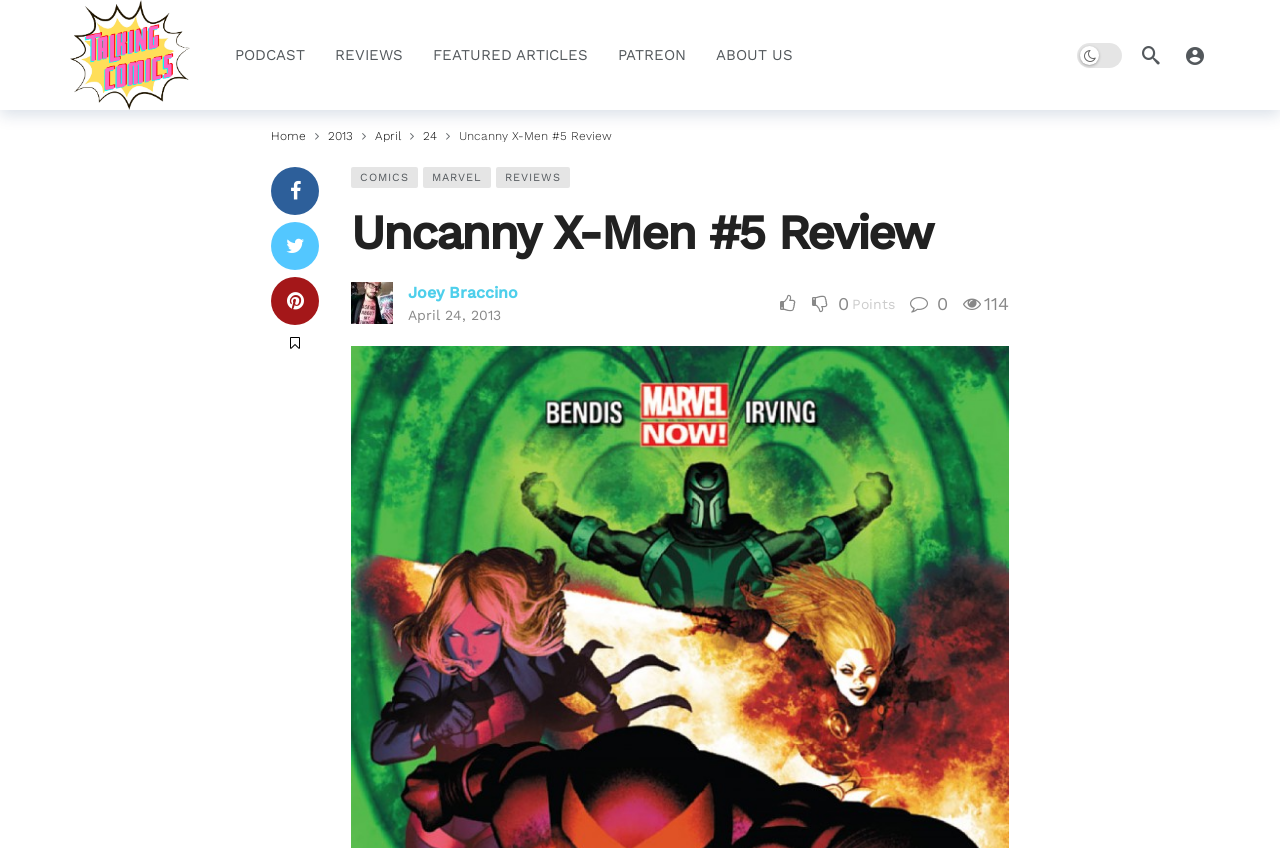What is the name of the comic book blog?
Please answer the question with a detailed response using the information from the screenshot.

I determined the answer by looking at the top-left corner of the webpage, where I found a link with the text 'Comic Book Blog | Talking Comics'. This suggests that the name of the comic book blog is indeed 'Talking Comics'.